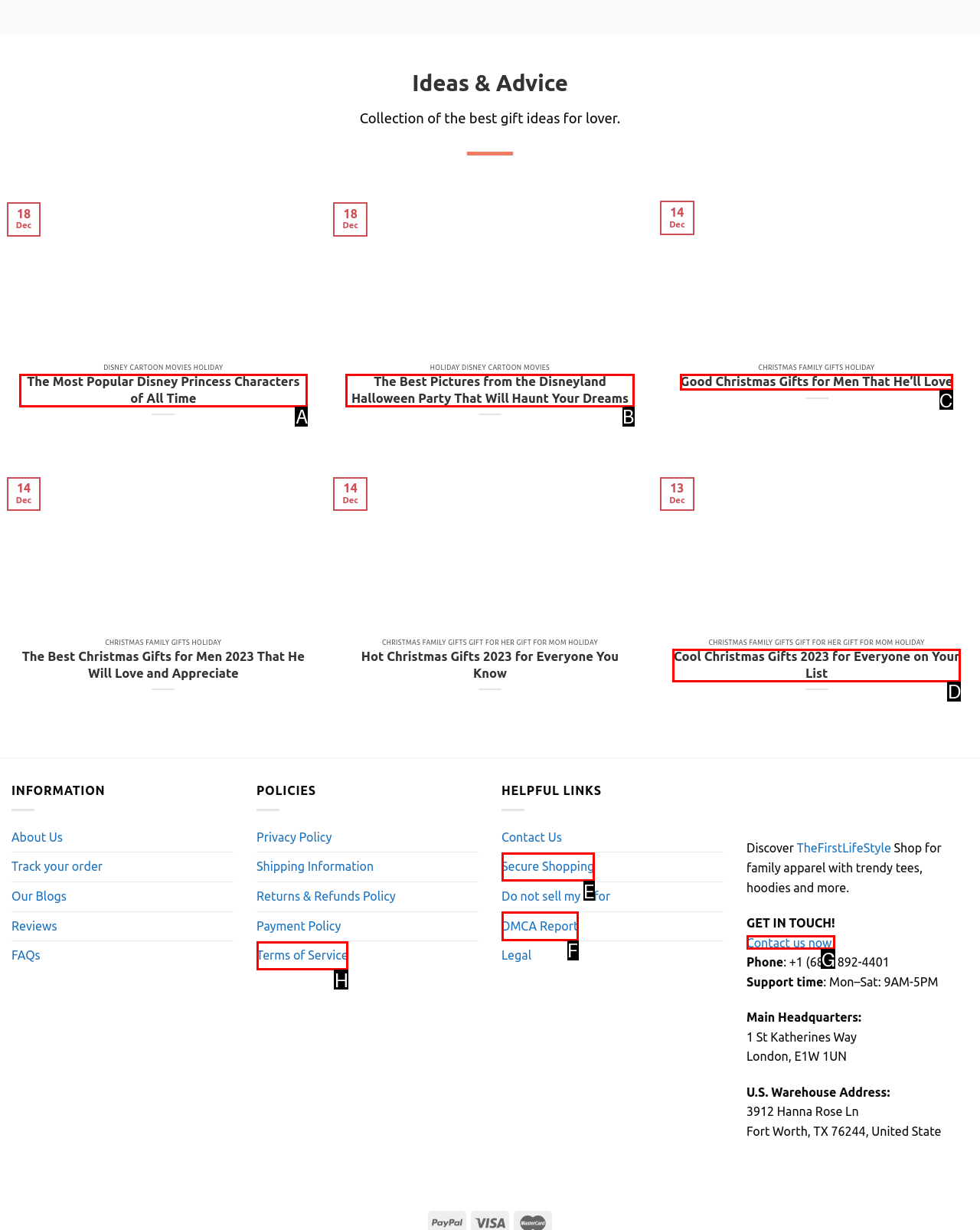Match the HTML element to the description: Terms of Service. Answer with the letter of the correct option from the provided choices.

H